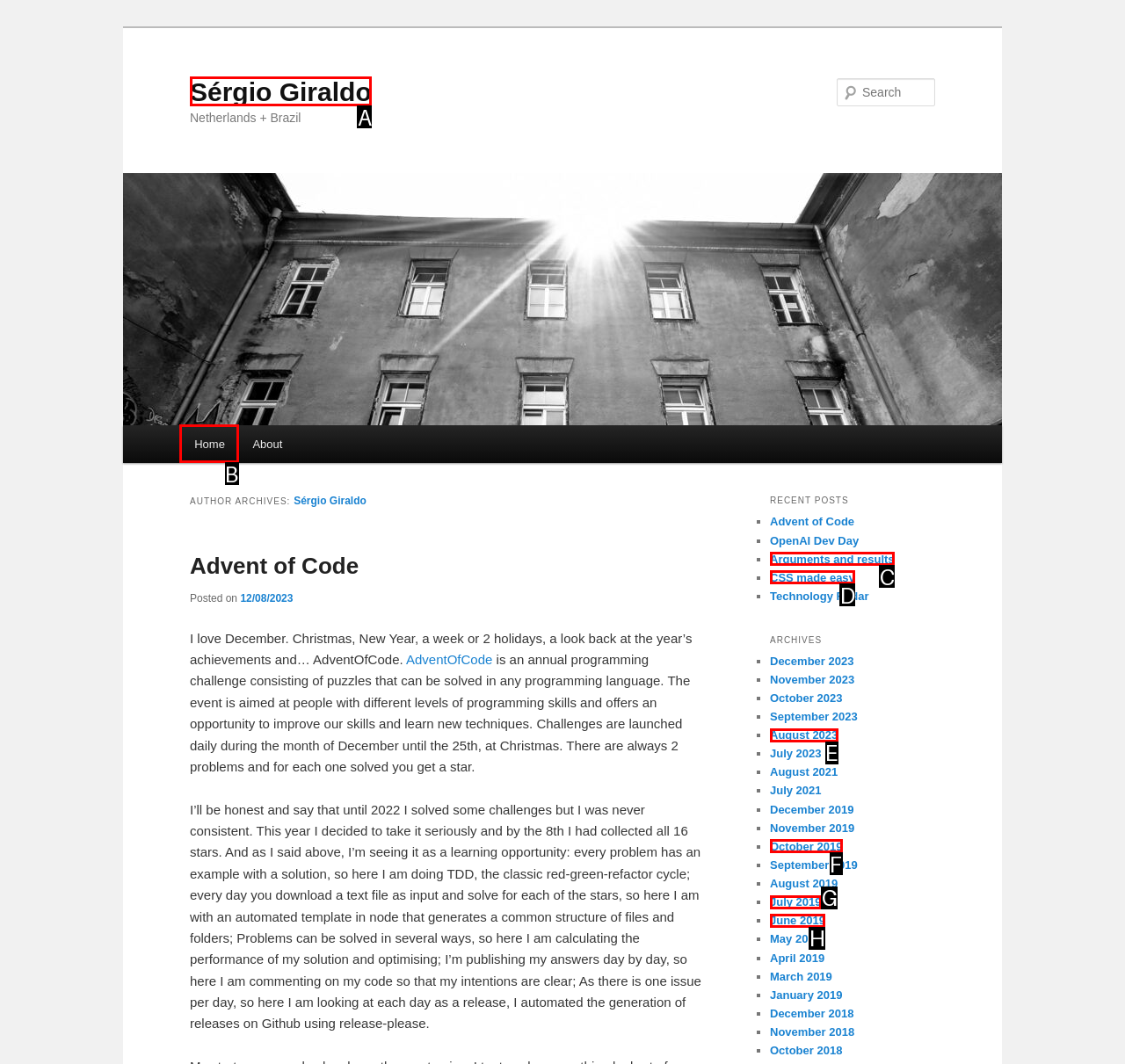Pick the option that should be clicked to perform the following task: Go to the home page
Answer with the letter of the selected option from the available choices.

B